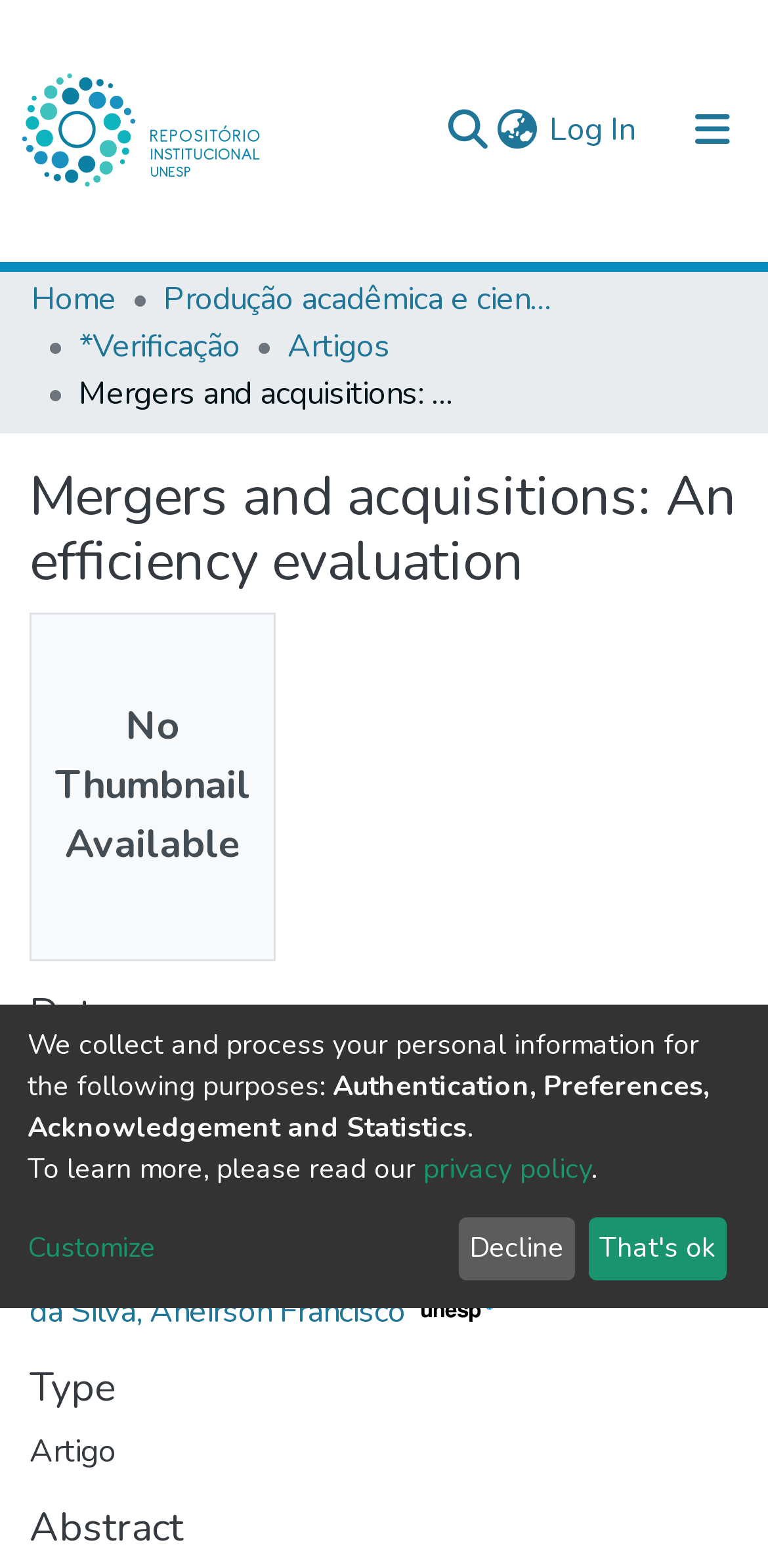What is the topic of this article?
Give a detailed and exhaustive answer to the question.

I determined the topic of this article by looking at the title 'Mergers and acquisitions: An efficiency evaluation' which is prominently displayed on the webpage.